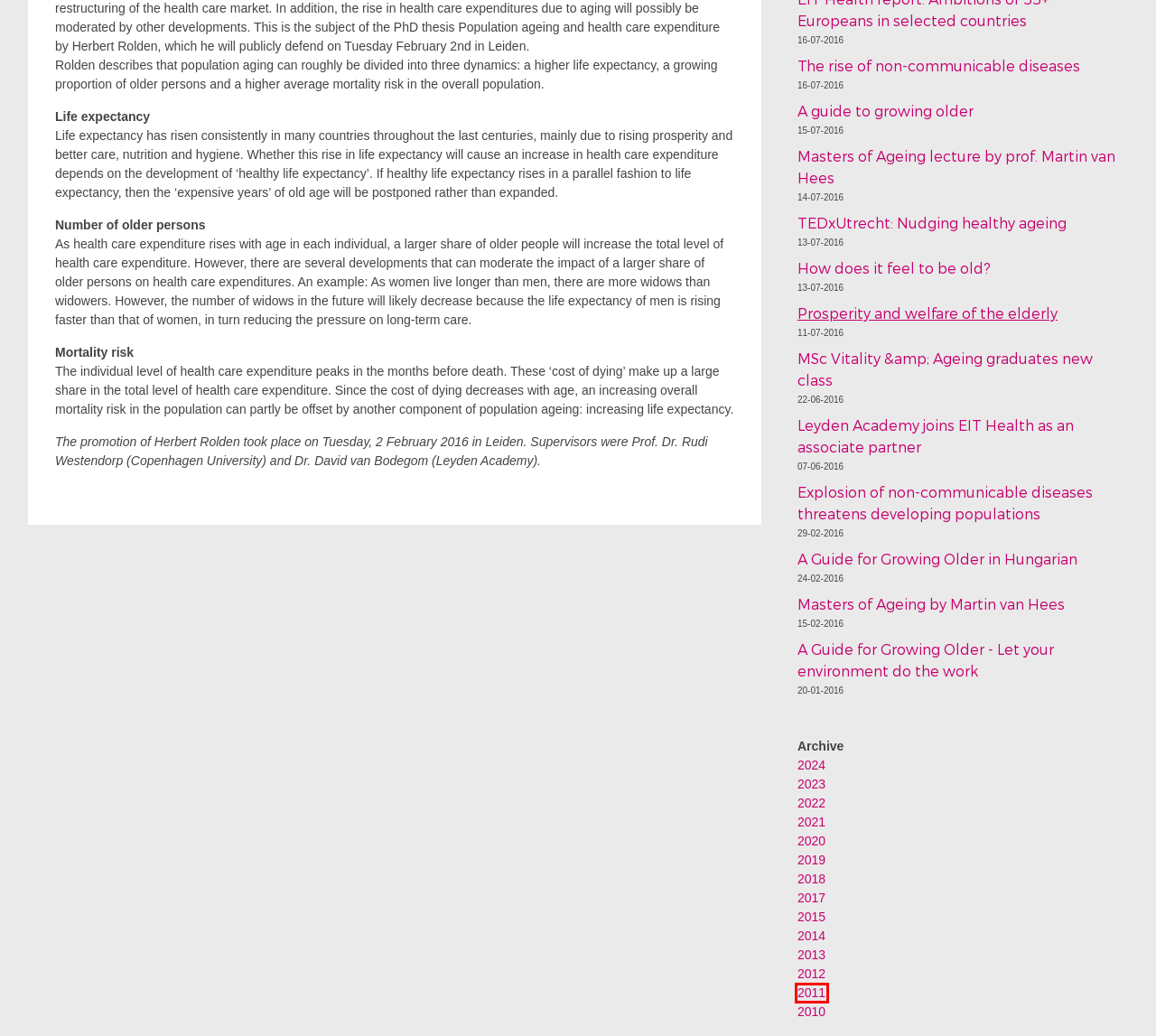Provided is a screenshot of a webpage with a red bounding box around an element. Select the most accurate webpage description for the page that appears after clicking the highlighted element. Here are the candidates:
A. Leyden Academy celebrates seven-year existence with dance performance - Leyden Academy
B. Research shows 48% increase in health care expenditure after loss of spouse - Leyden Academy
C. Six million for thyroid research - Leyden Academy
D. Public lecture by Sharon Kaufman - Leyden Academy
E. The importance of Arts & Health, an indispensable part in healthcare - Leyden Academy
F. Citizen Science for Health conference - Leyden Academy
G. Equal rights for women - Leyden Academy
H. START-UP PLUS: not only the youth has the future - Leyden Academy

C